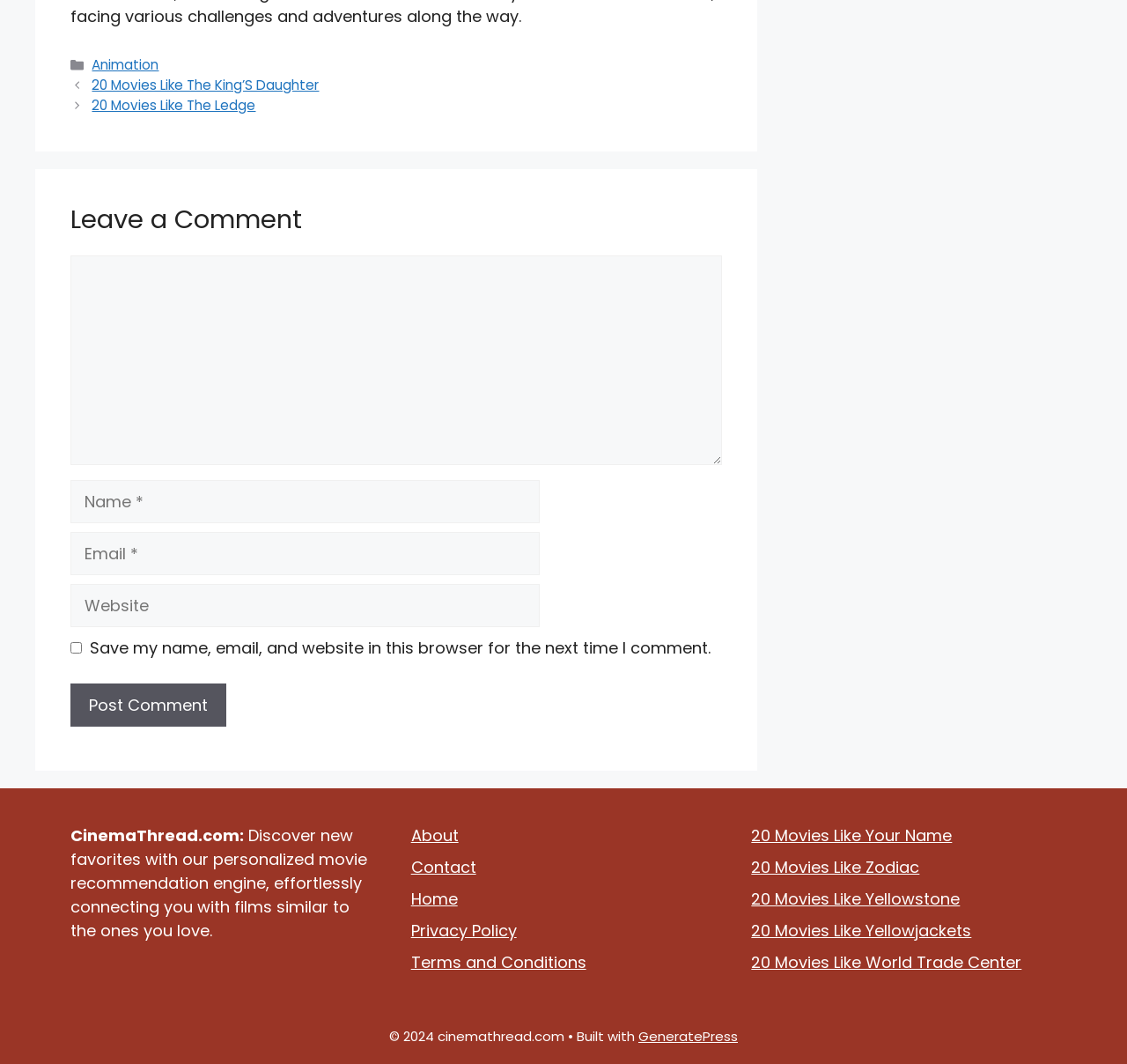How many links are in the footer section?
Refer to the image and provide a one-word or short phrase answer.

5